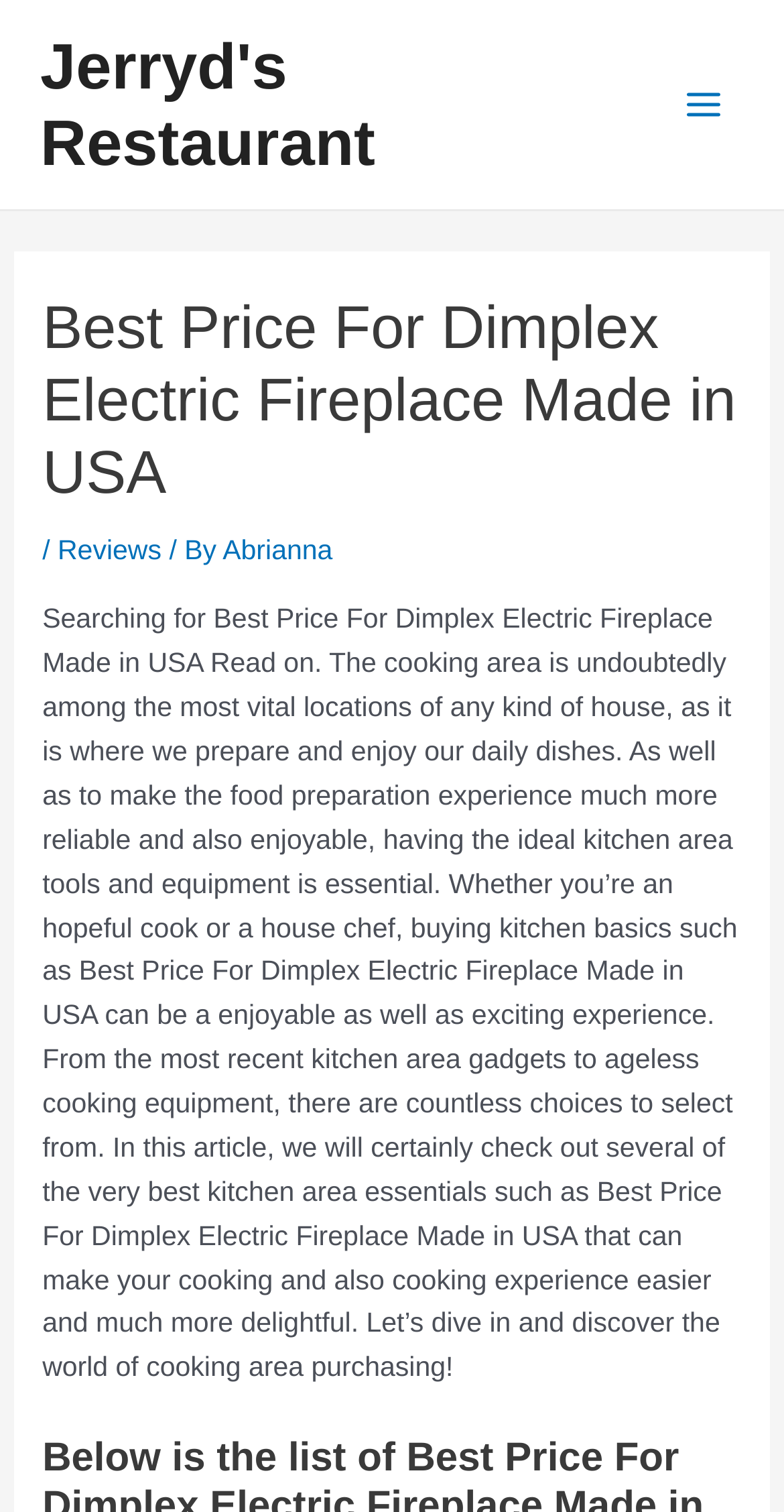Locate and generate the text content of the webpage's heading.

Best Price For Dimplex Electric Fireplace Made in USA